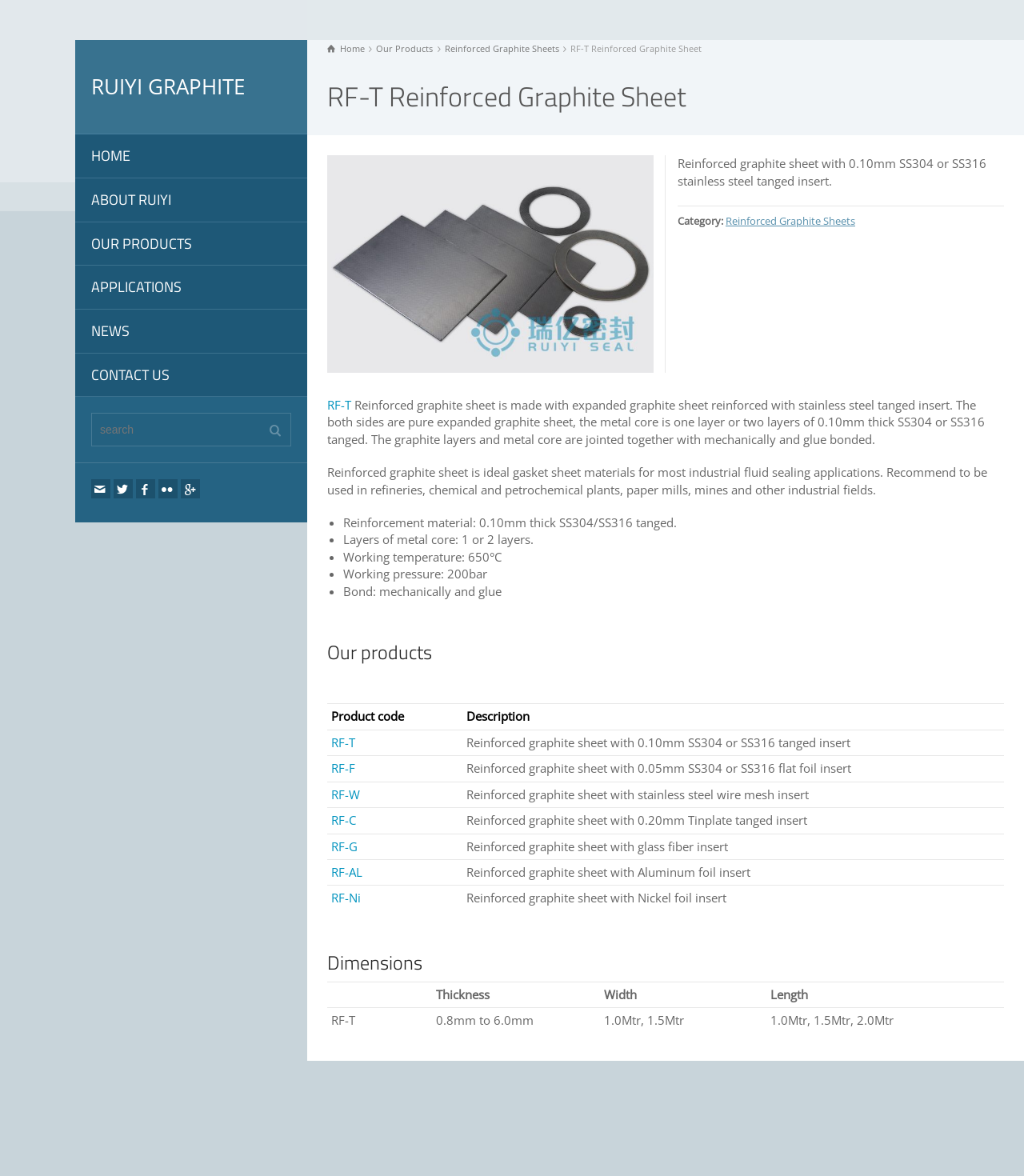What is the working temperature of RF-T?
Please give a detailed answer to the question using the information shown in the image.

I found the answer by looking at the product specifications section, where it lists the working temperature as 650°C.